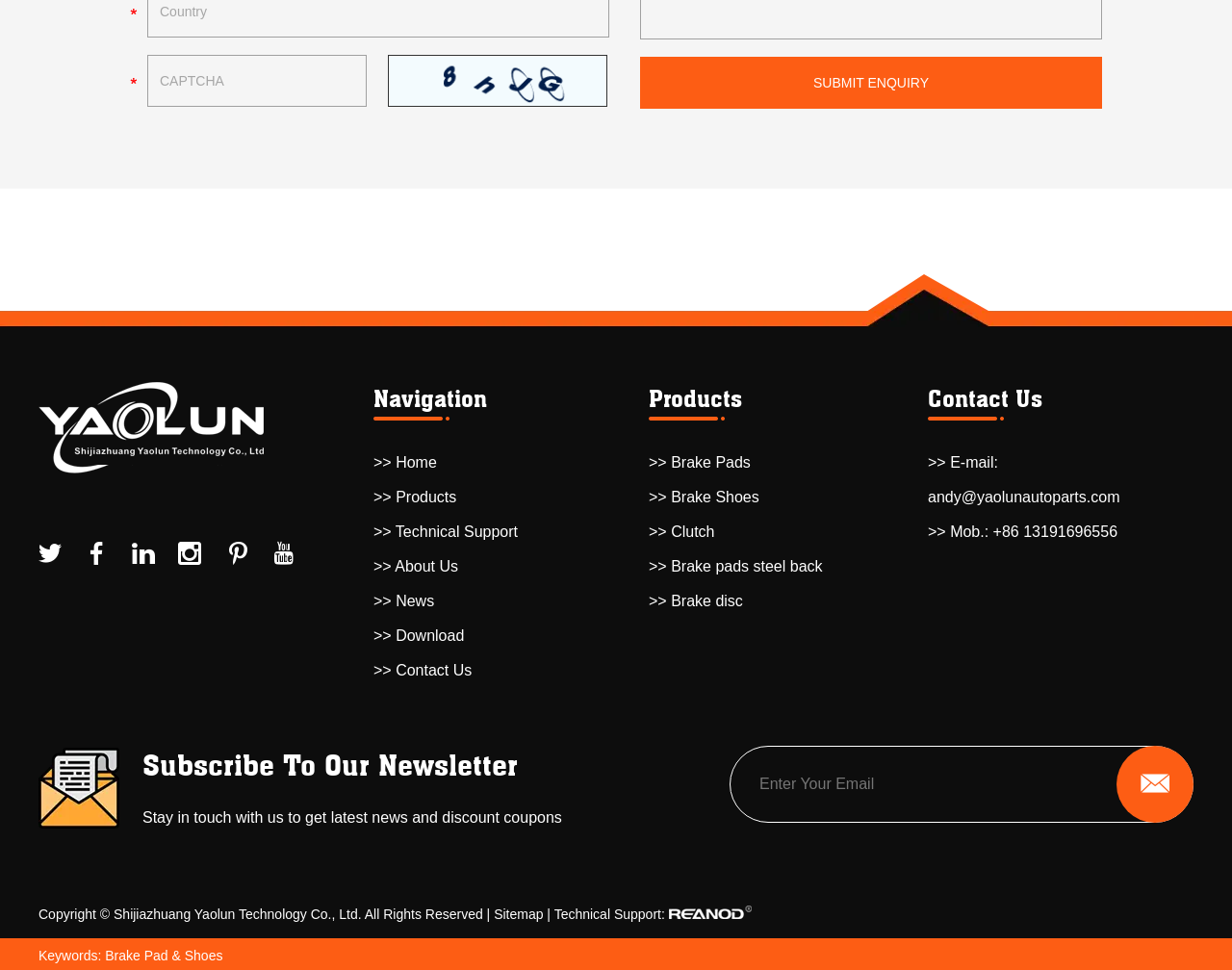Find the bounding box coordinates of the clickable element required to execute the following instruction: "Submit enquiry". Provide the coordinates as four float numbers between 0 and 1, i.e., [left, top, right, bottom].

[0.52, 0.058, 0.895, 0.112]